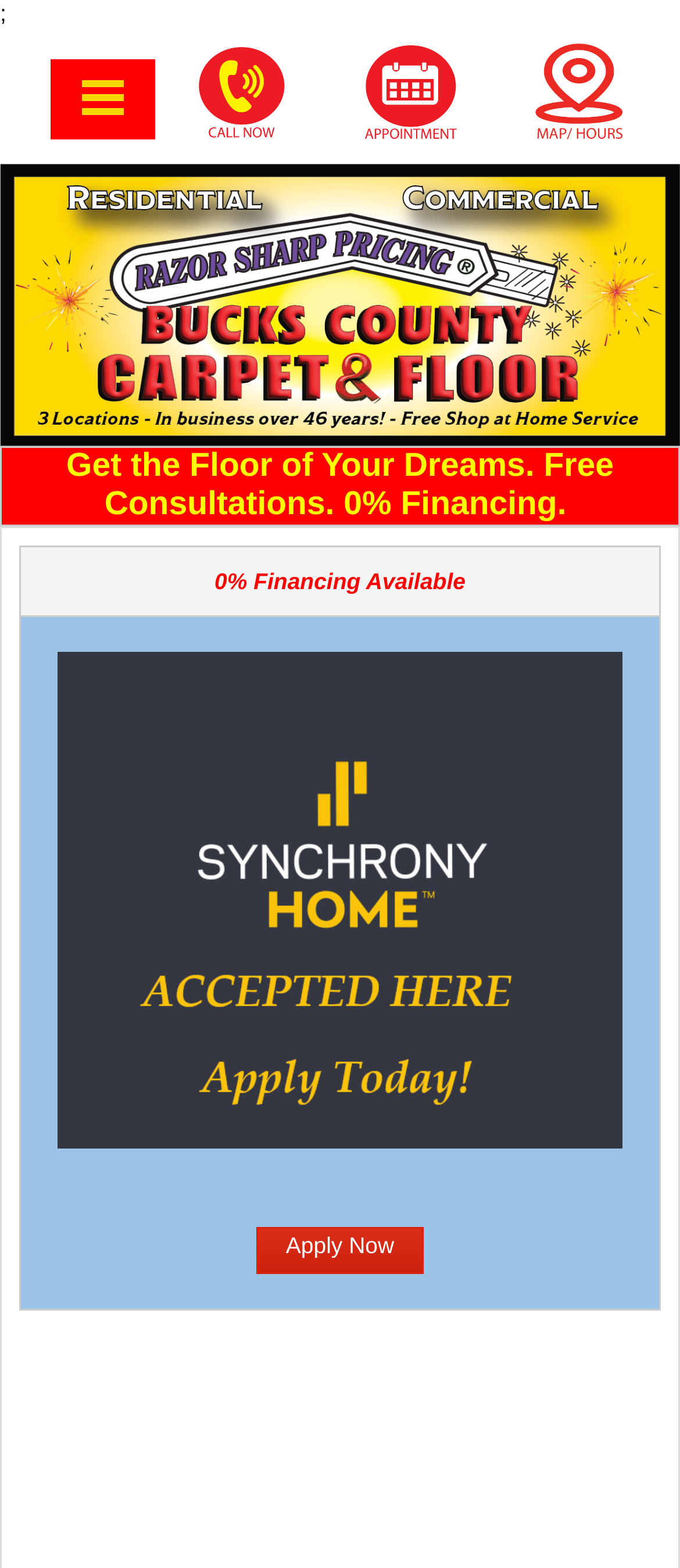From the screenshot, find the bounding box of the UI element matching this description: "Universität Hamburg". Supply the bounding box coordinates in the form [left, top, right, bottom], each a float between 0 and 1.

None